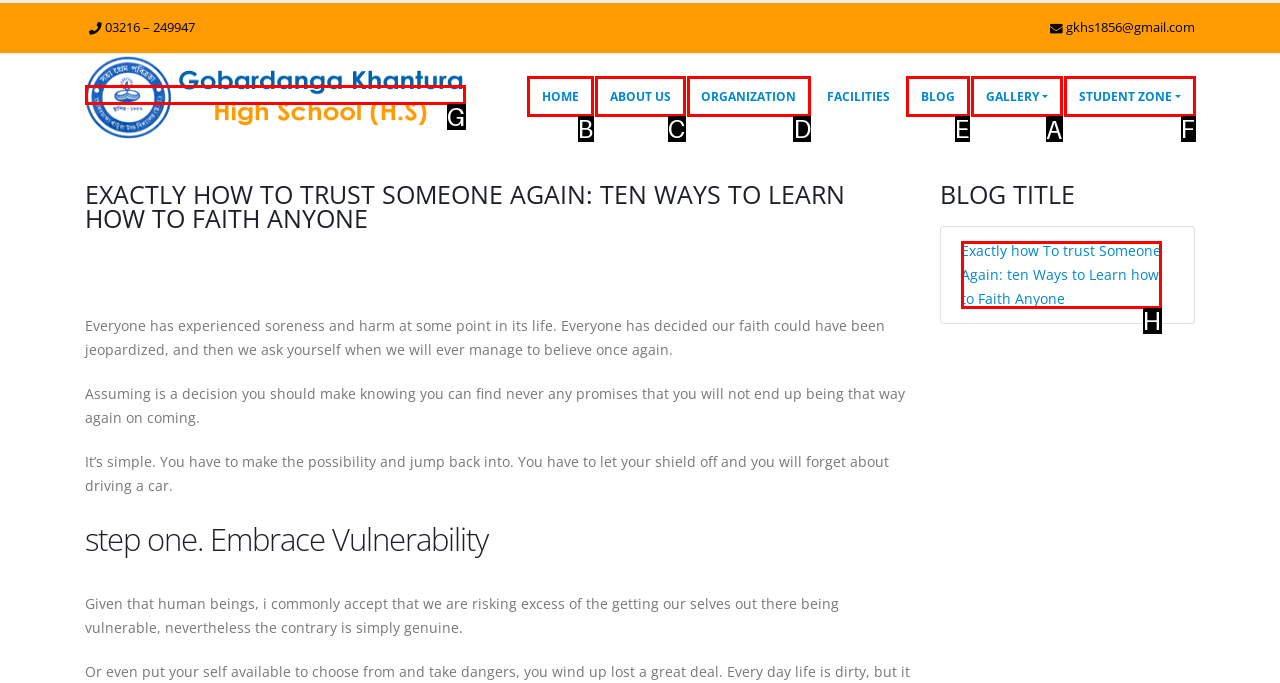Choose the HTML element that needs to be clicked for the given task: check the GALLERY link Respond by giving the letter of the chosen option.

A